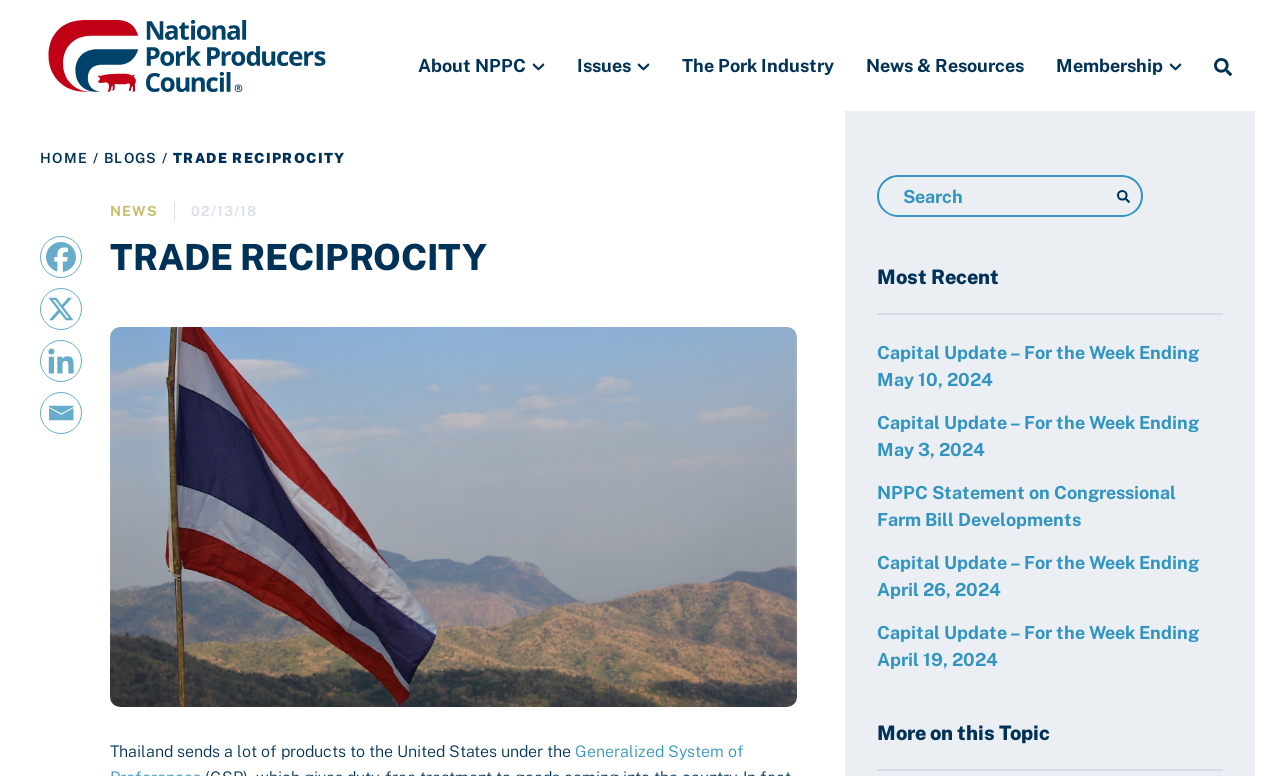From the element description News & Resources, predict the bounding box coordinates of the UI element. The coordinates must be specified in the format (top-left x, top-left y, bottom-right x, bottom-right y) and should be within the 0 to 1 range.

[0.677, 0.067, 0.8, 0.102]